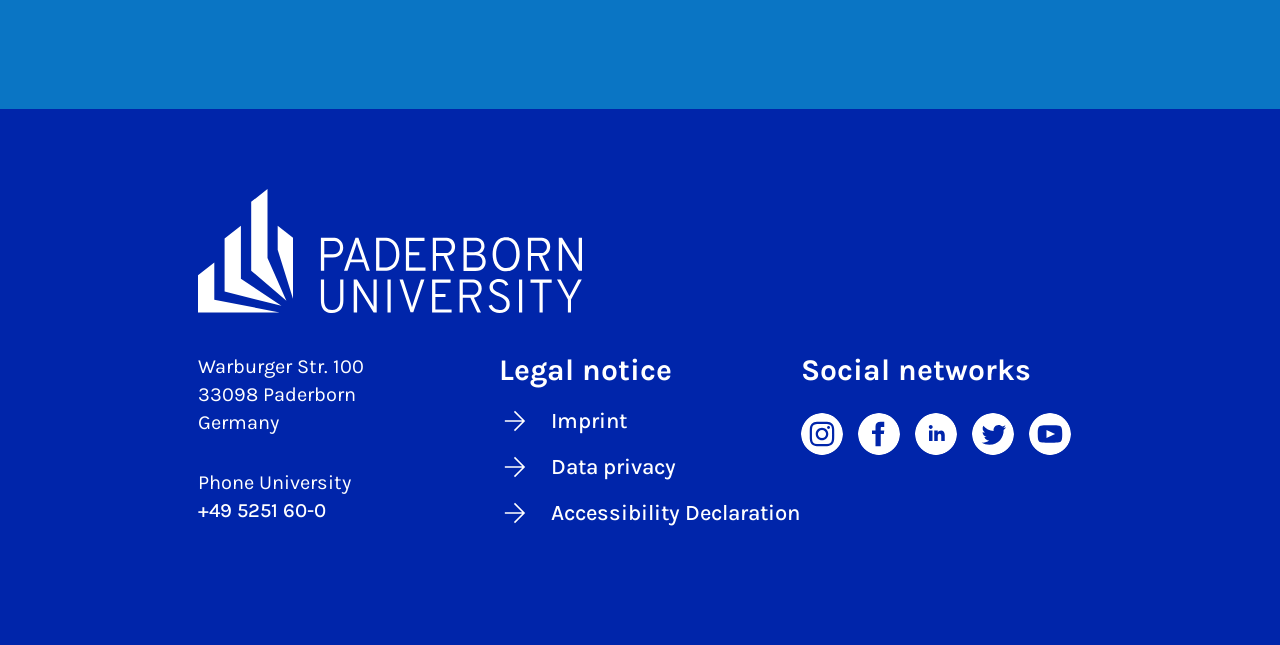Could you specify the bounding box coordinates for the clickable section to complete the following instruction: "Follow the university on Instagram"?

[0.626, 0.649, 0.658, 0.69]